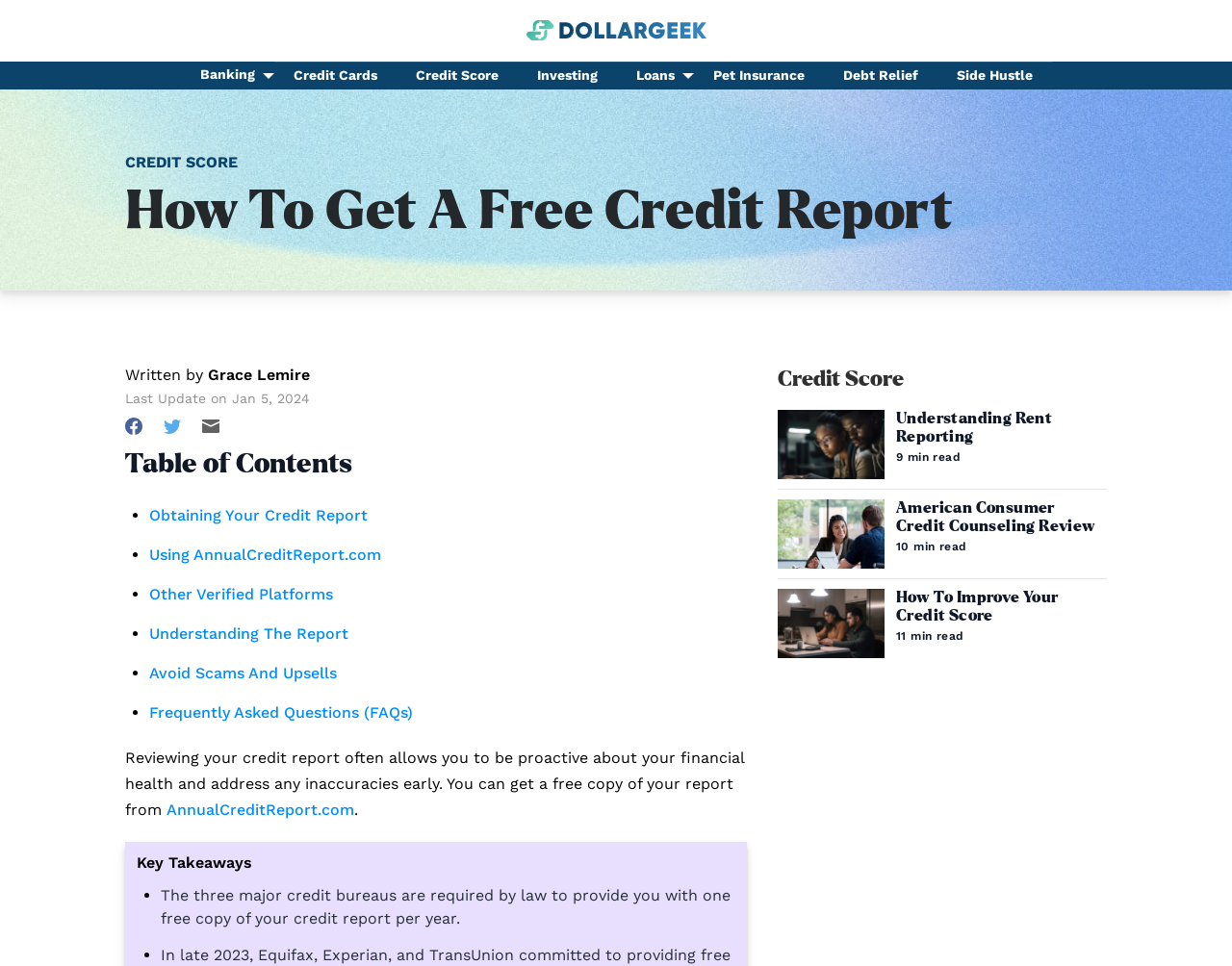What is the topic of the article under the 'Credit Score' section?
Using the visual information, respond with a single word or phrase.

Understanding Rent Reporting